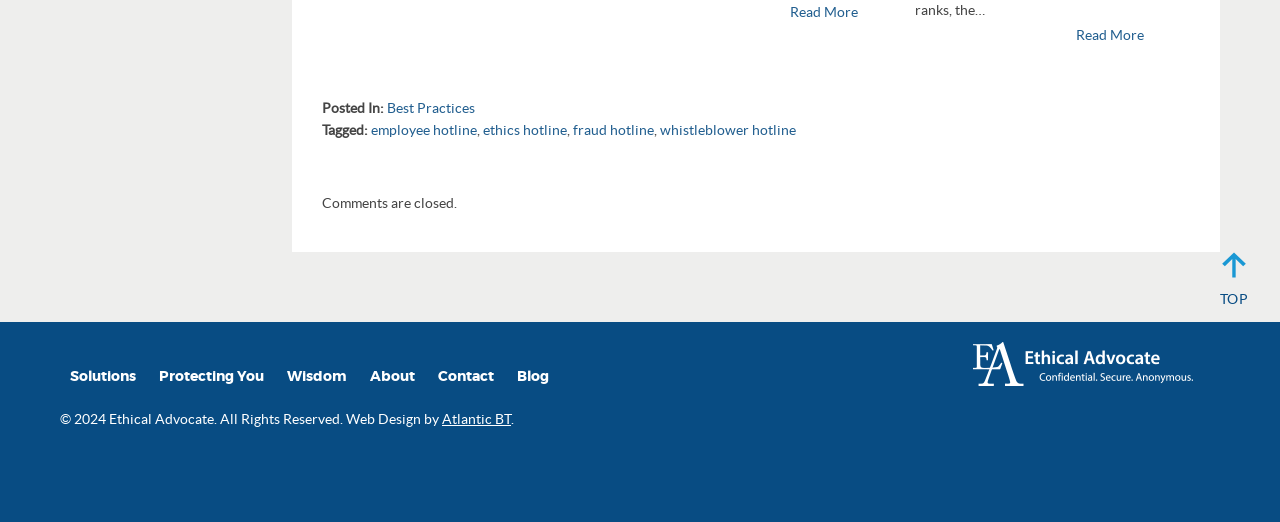Identify the bounding box coordinates for the region to click in order to carry out this instruction: "Visit the 'Best Practices' page". Provide the coordinates using four float numbers between 0 and 1, formatted as [left, top, right, bottom].

[0.302, 0.191, 0.371, 0.222]